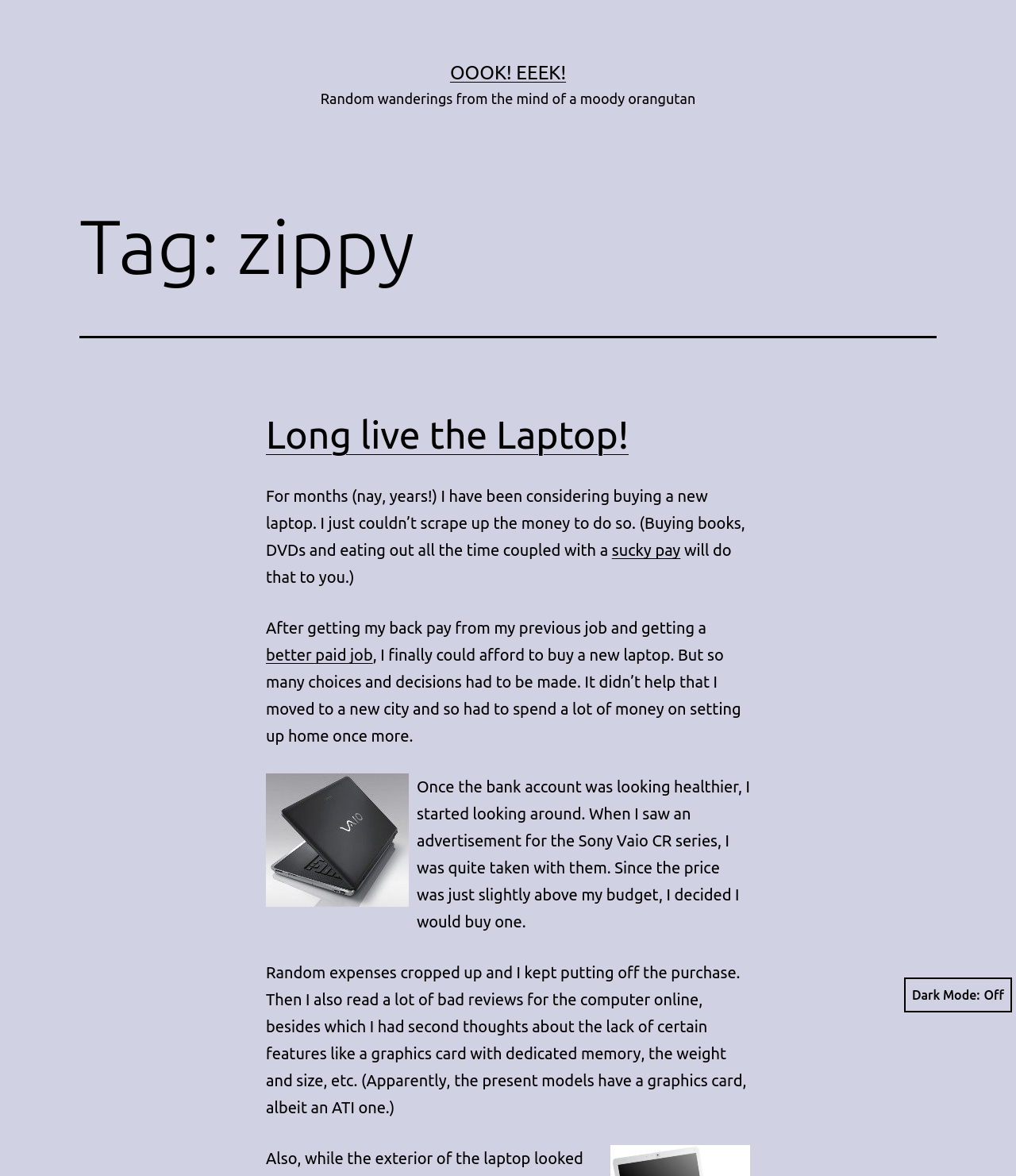Answer the question below using just one word or a short phrase: 
What is the current state of the 'Dark Mode' button?

Not pressed